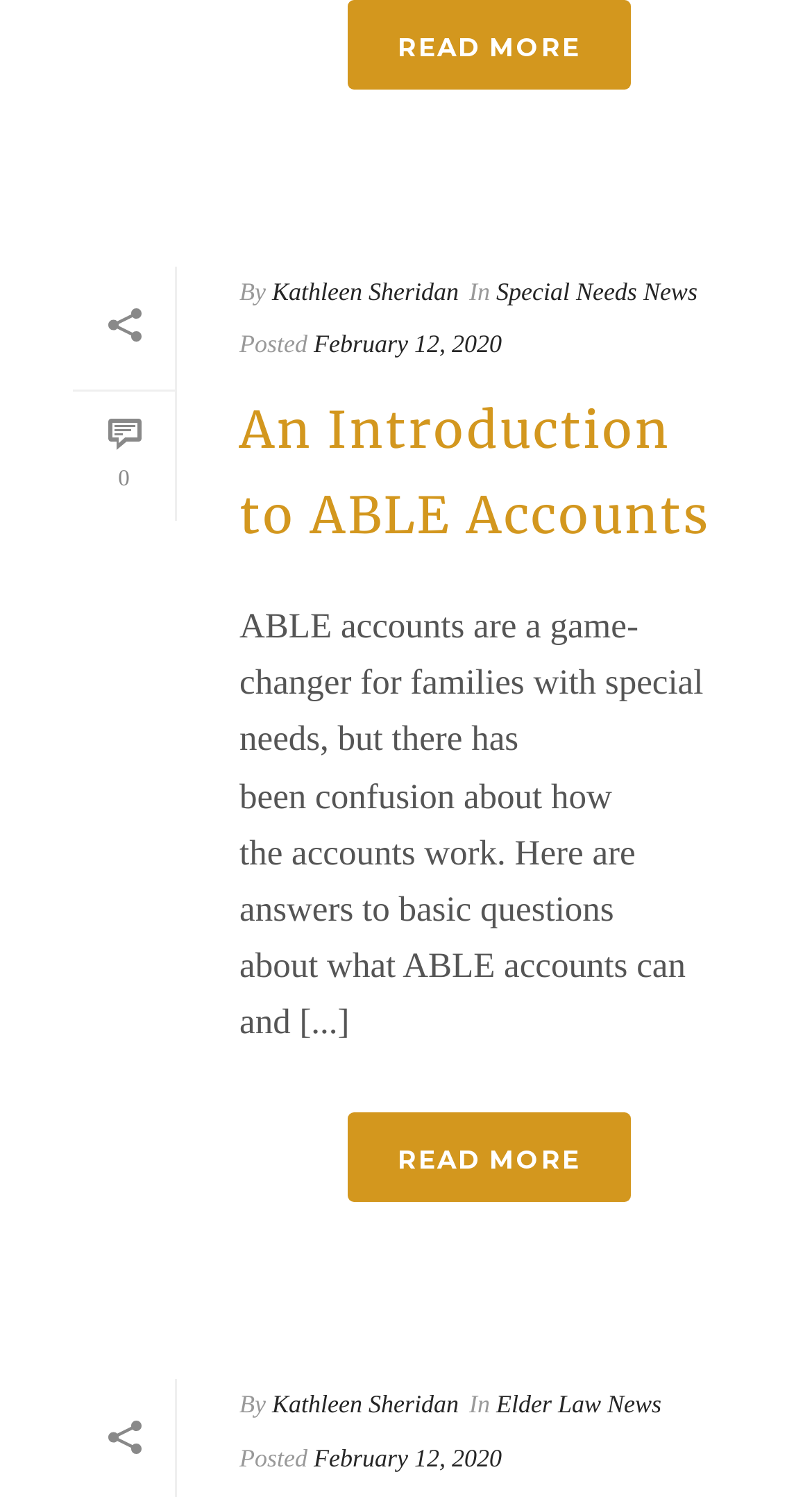Identify and provide the bounding box for the element described by: "Elder Law News".

[0.611, 0.929, 0.815, 0.948]